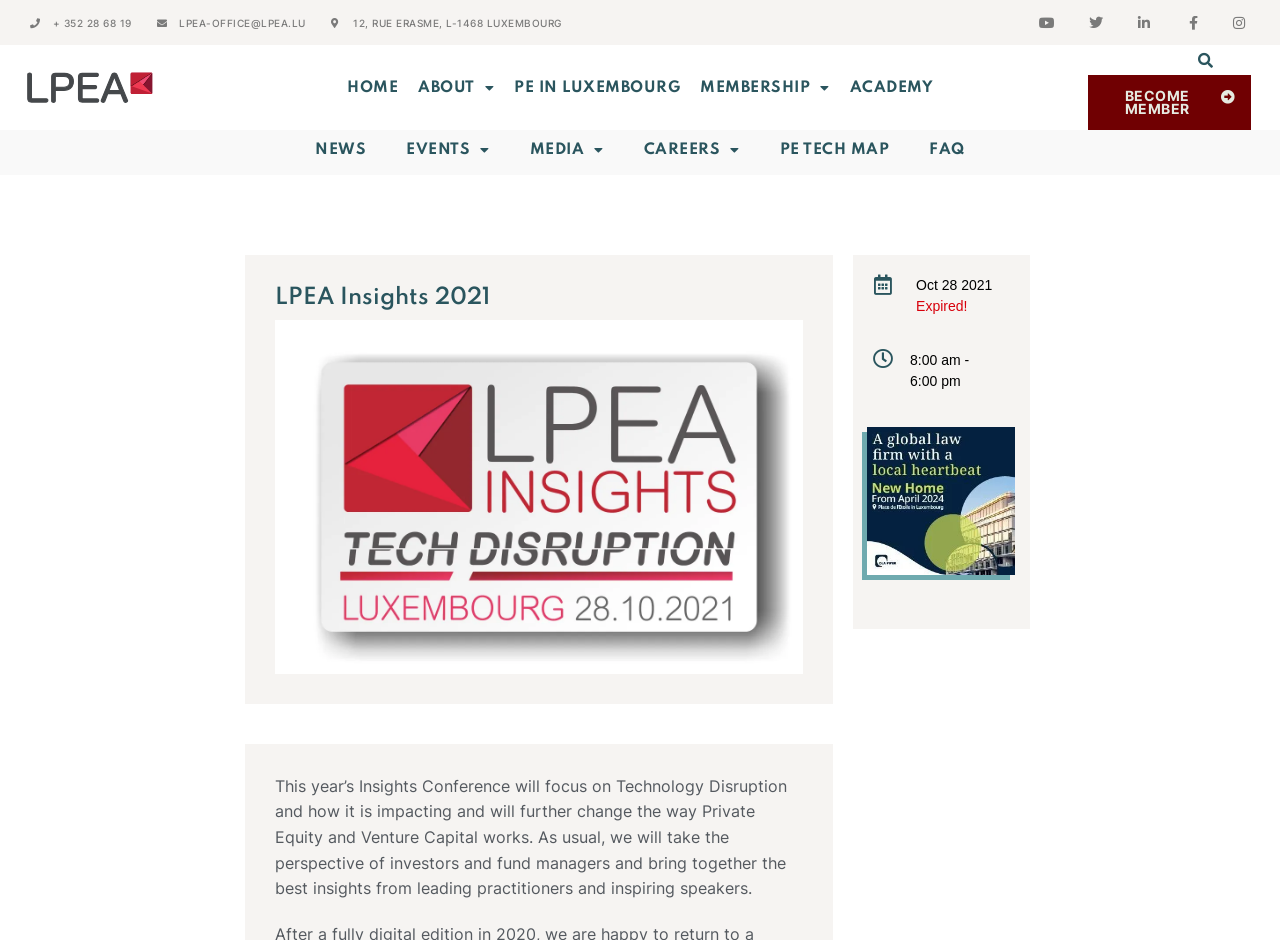Find and provide the bounding box coordinates for the UI element described here: "12, rue Erasme, L-1468 LUXEMBOURG". The coordinates should be given as four float numbers between 0 and 1: [left, top, right, bottom].

[0.258, 0.015, 0.439, 0.032]